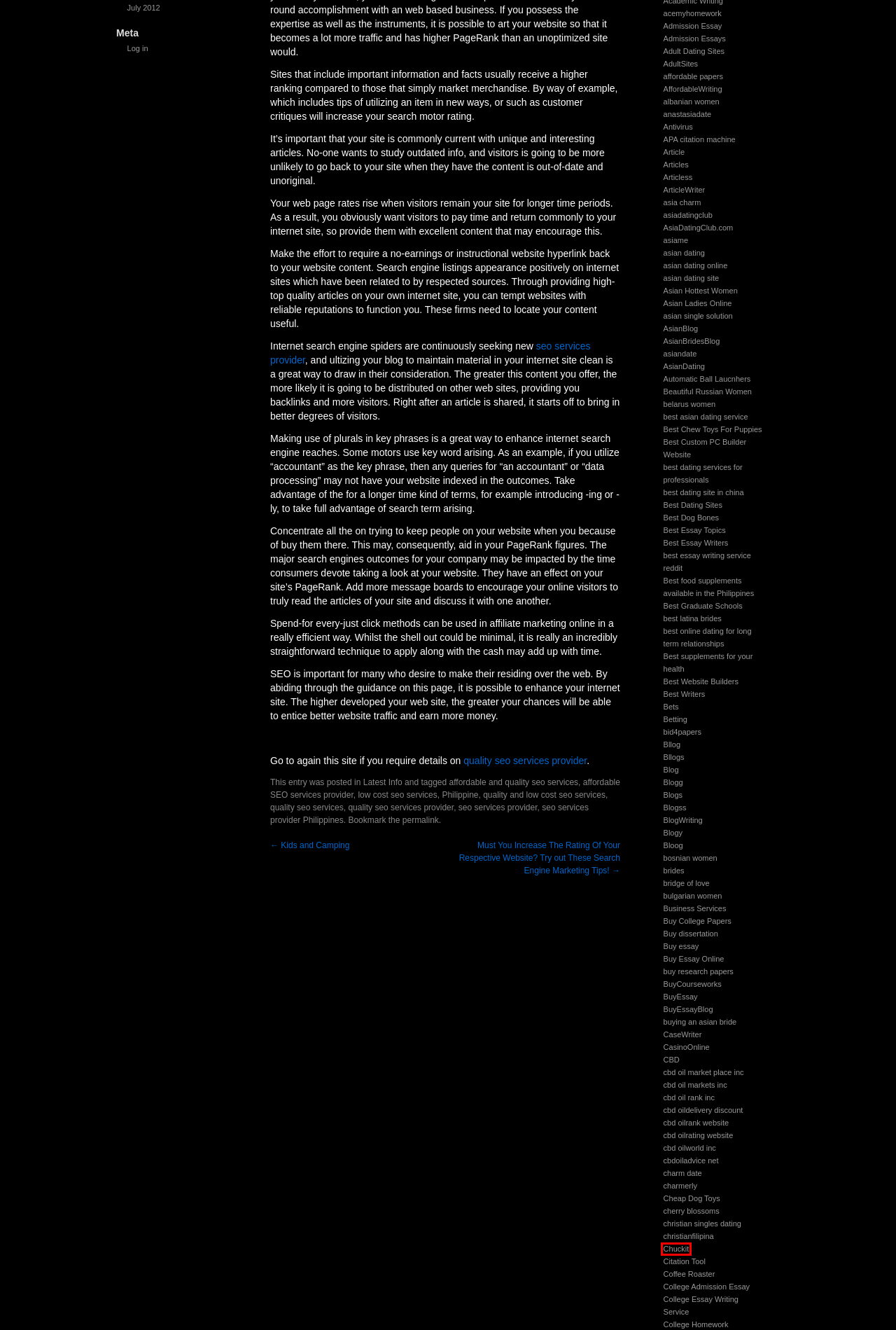Look at the screenshot of a webpage where a red rectangle bounding box is present. Choose the webpage description that best describes the new webpage after clicking the element inside the red bounding box. Here are the candidates:
A. Best Custom PC Builder Website – Web To Print
B. Best Dating Sites – Web To Print
C. charmerly – Web To Print
D. cbd oilrating website – Web To Print
E. Chuckit – Web To Print
F. asian dating – Web To Print
G. BuyEssayBlog – Web To Print
H. affordable papers – Web To Print

E